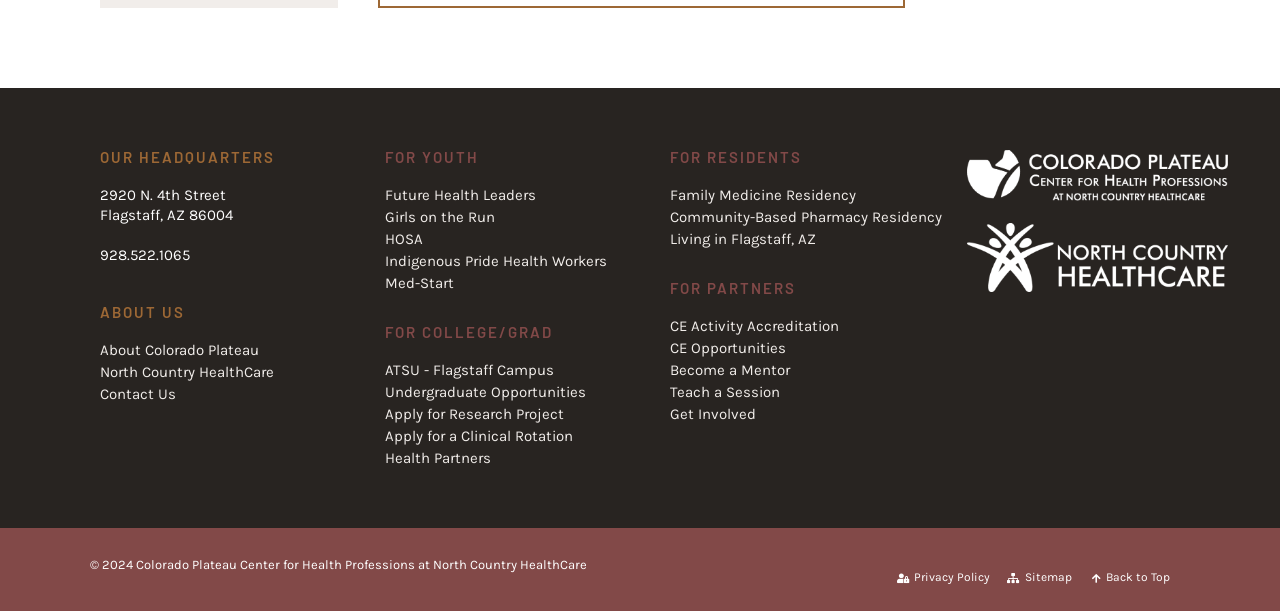Please find the bounding box coordinates of the element that you should click to achieve the following instruction: "Learn about Colorado Plateau". The coordinates should be presented as four float numbers between 0 and 1: [left, top, right, bottom].

[0.078, 0.557, 0.301, 0.59]